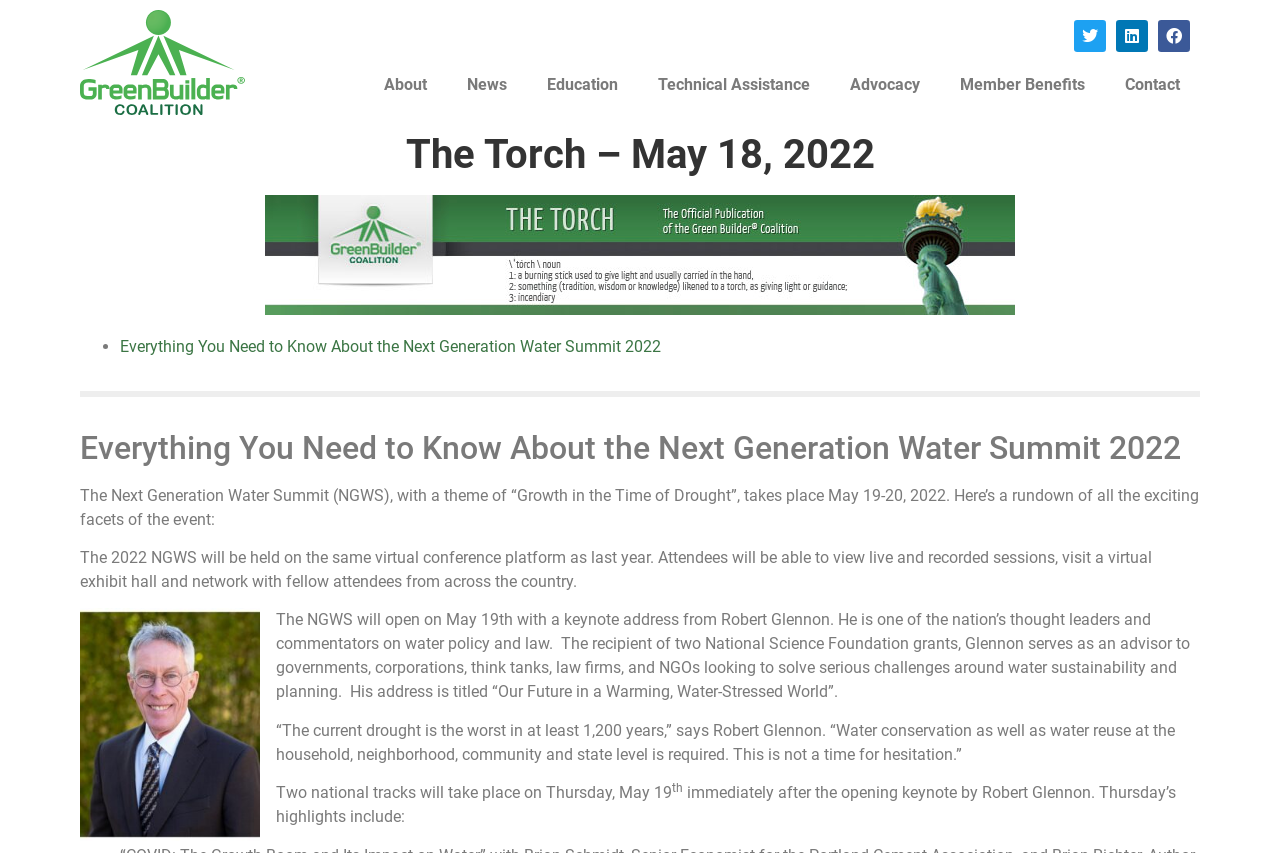Determine the bounding box coordinates for the area you should click to complete the following instruction: "Visit the Twitter page".

[0.839, 0.023, 0.864, 0.061]